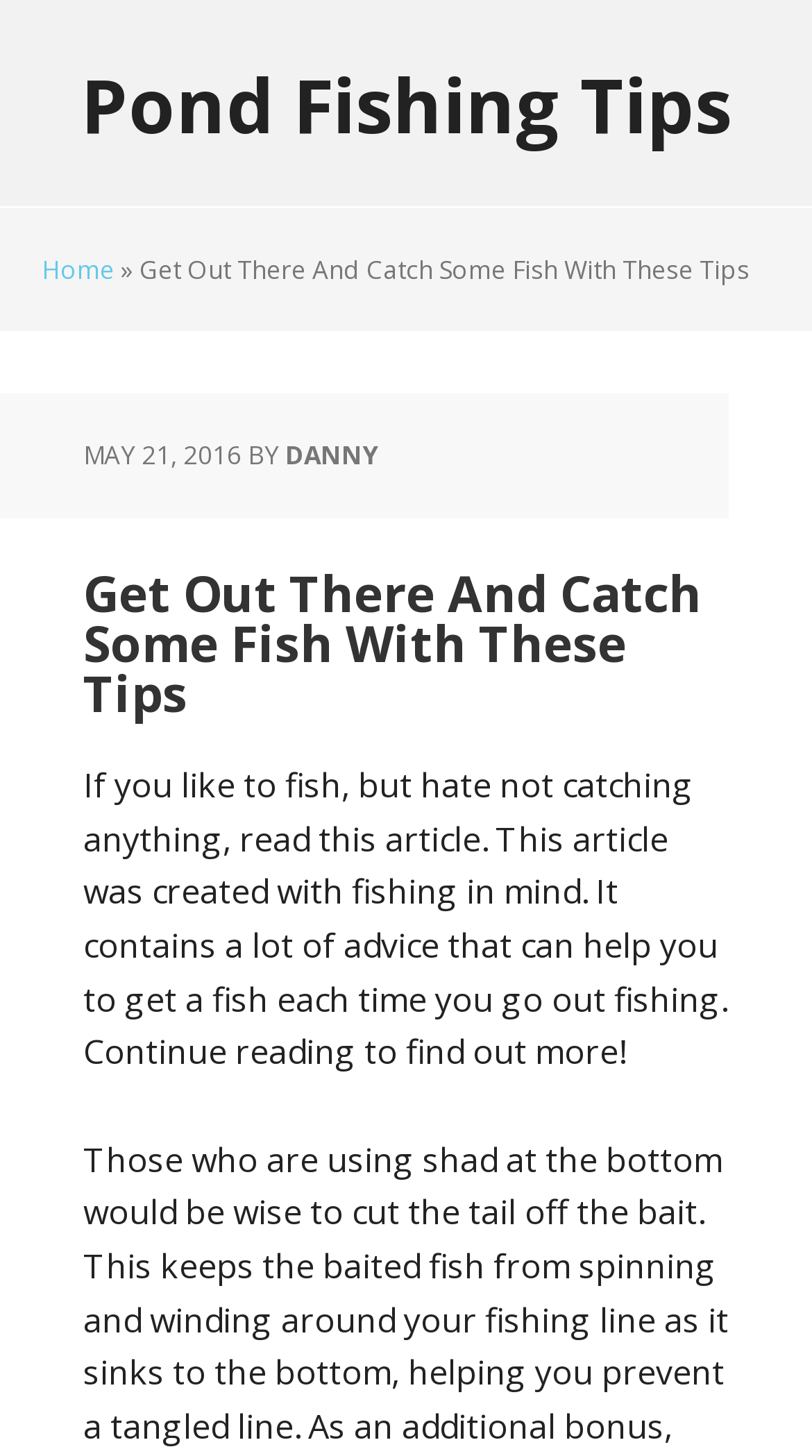Use a single word or phrase to answer the question:
What is the purpose of the article?

to provide fishing tips